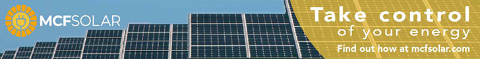What is the call to action in the advertisement?
From the image, provide a succinct answer in one word or a short phrase.

Visit mcfcsolar.com